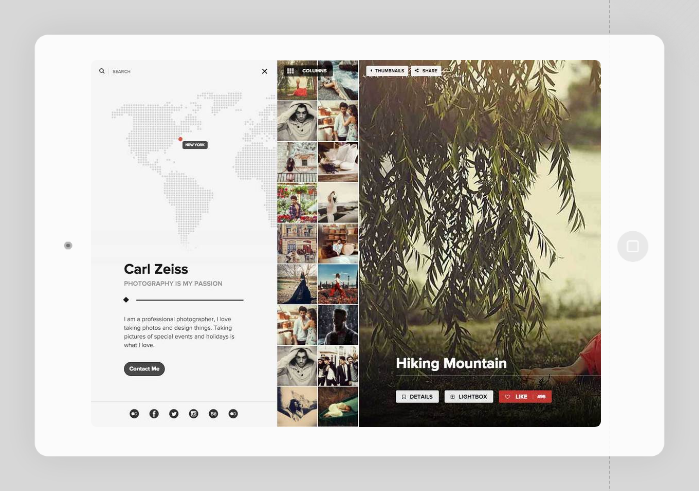What is the title of the main image?
Please give a detailed answer to the question using the information shown in the image.

The main image on the right side of the screen is titled 'Hiking Mountain', which is set in a natural landscape with branches and soft lighting.